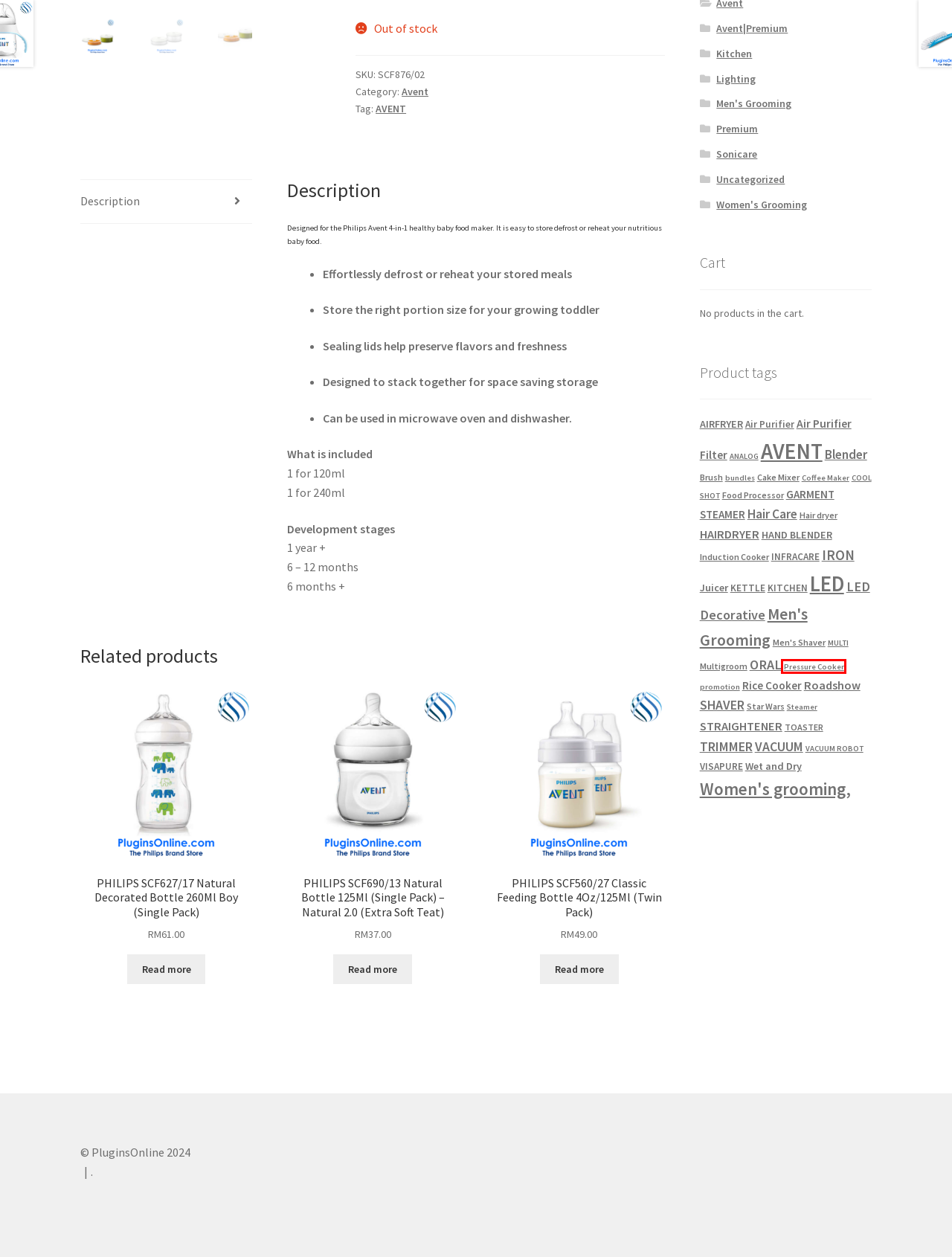Examine the screenshot of a webpage with a red rectangle bounding box. Select the most accurate webpage description that matches the new webpage after clicking the element within the bounding box. Here are the candidates:
A. Men’s Shaver – PluginsOnline
B. KITCHEN – PluginsOnline
C. ORAL – PluginsOnline
D. Steamer – PluginsOnline
E. Air Purifier – PluginsOnline
F. VACUUM – PluginsOnline
G. Pressure Cooker – PluginsOnline
H. PHILIPS SCF560/27 Classic Feeding Bottle 4Oz/125Ml (Twin Pack) – PluginsOnline

G